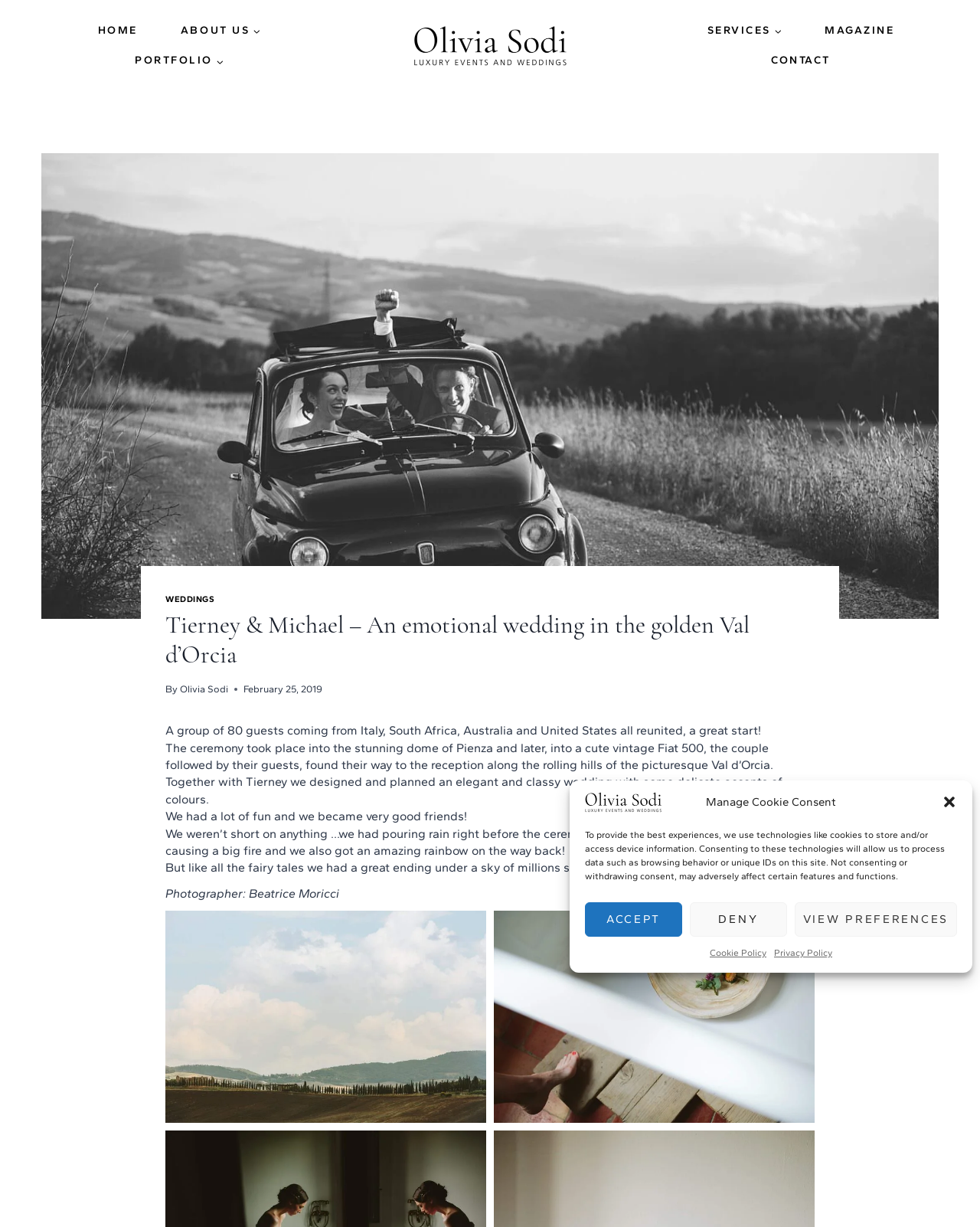Provide the bounding box coordinates of the HTML element this sentence describes: "HOME". The bounding box coordinates consist of four float numbers between 0 and 1, i.e., [left, top, right, bottom].

[0.078, 0.013, 0.162, 0.037]